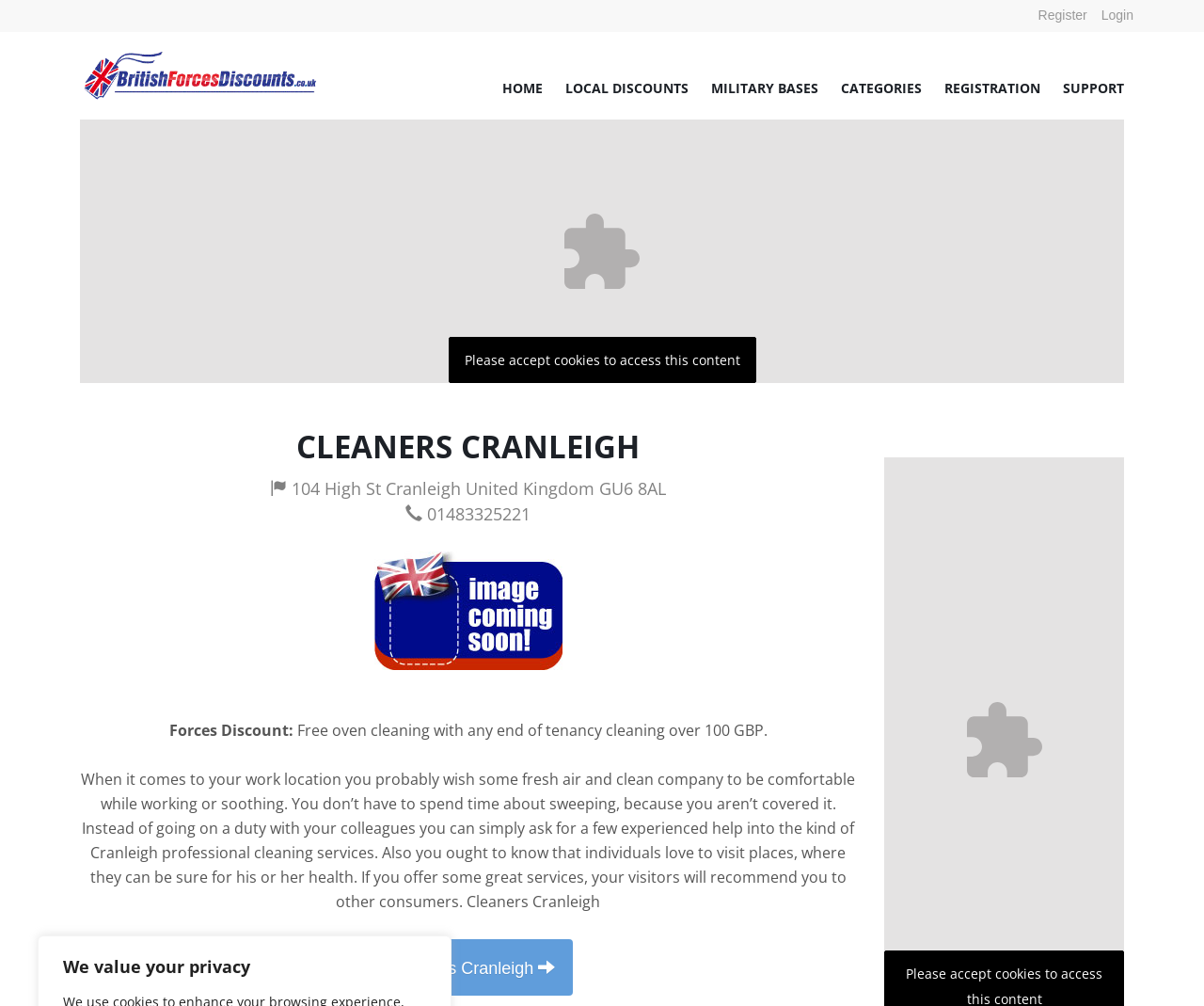Please specify the coordinates of the bounding box for the element that should be clicked to carry out this instruction: "Go to HOME". The coordinates must be four float numbers between 0 and 1, formatted as [left, top, right, bottom].

[0.398, 0.069, 0.451, 0.106]